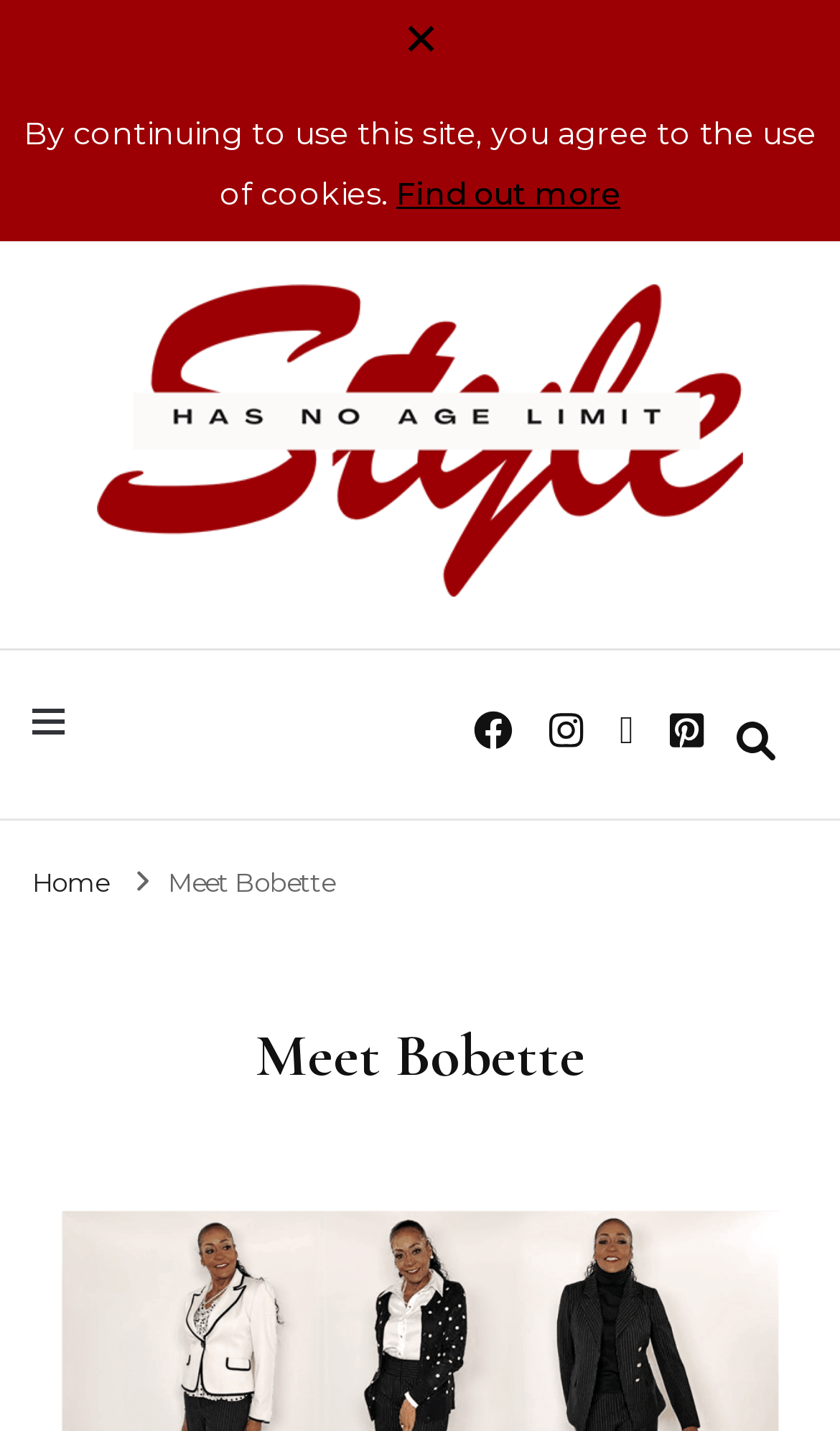Using a single word or phrase, answer the following question: 
What is the theme of this webpage?

Ageless Fashion